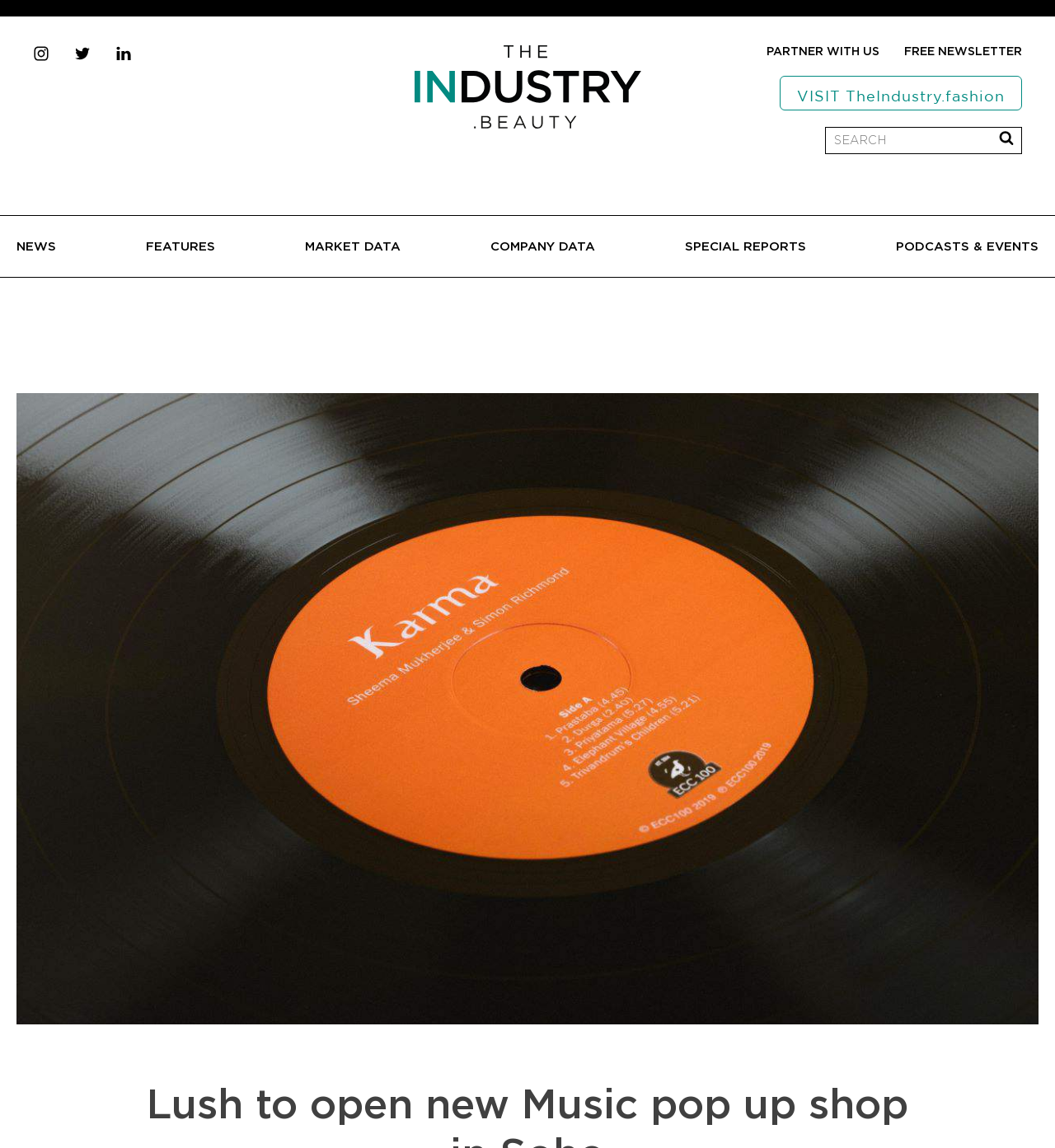Please provide the bounding box coordinates for the element that needs to be clicked to perform the following instruction: "search for something". The coordinates should be given as four float numbers between 0 and 1, i.e., [left, top, right, bottom].

[0.782, 0.111, 0.969, 0.134]